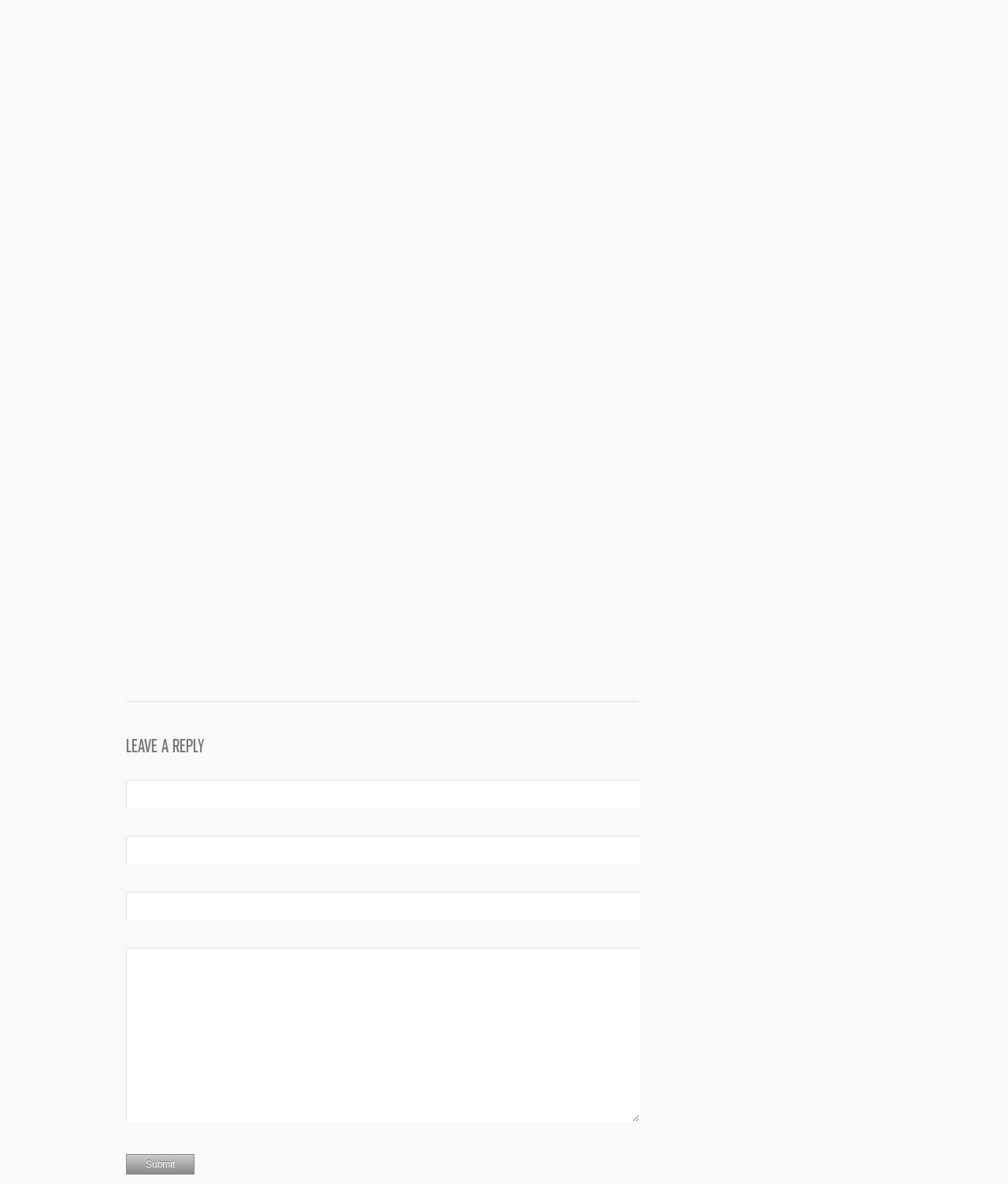Locate the bounding box coordinates for the element described below: "name="email" title="Email*"". The coordinates must be four float values between 0 and 1, formatted as [left, top, right, bottom].

[0.125, 0.706, 0.635, 0.73]